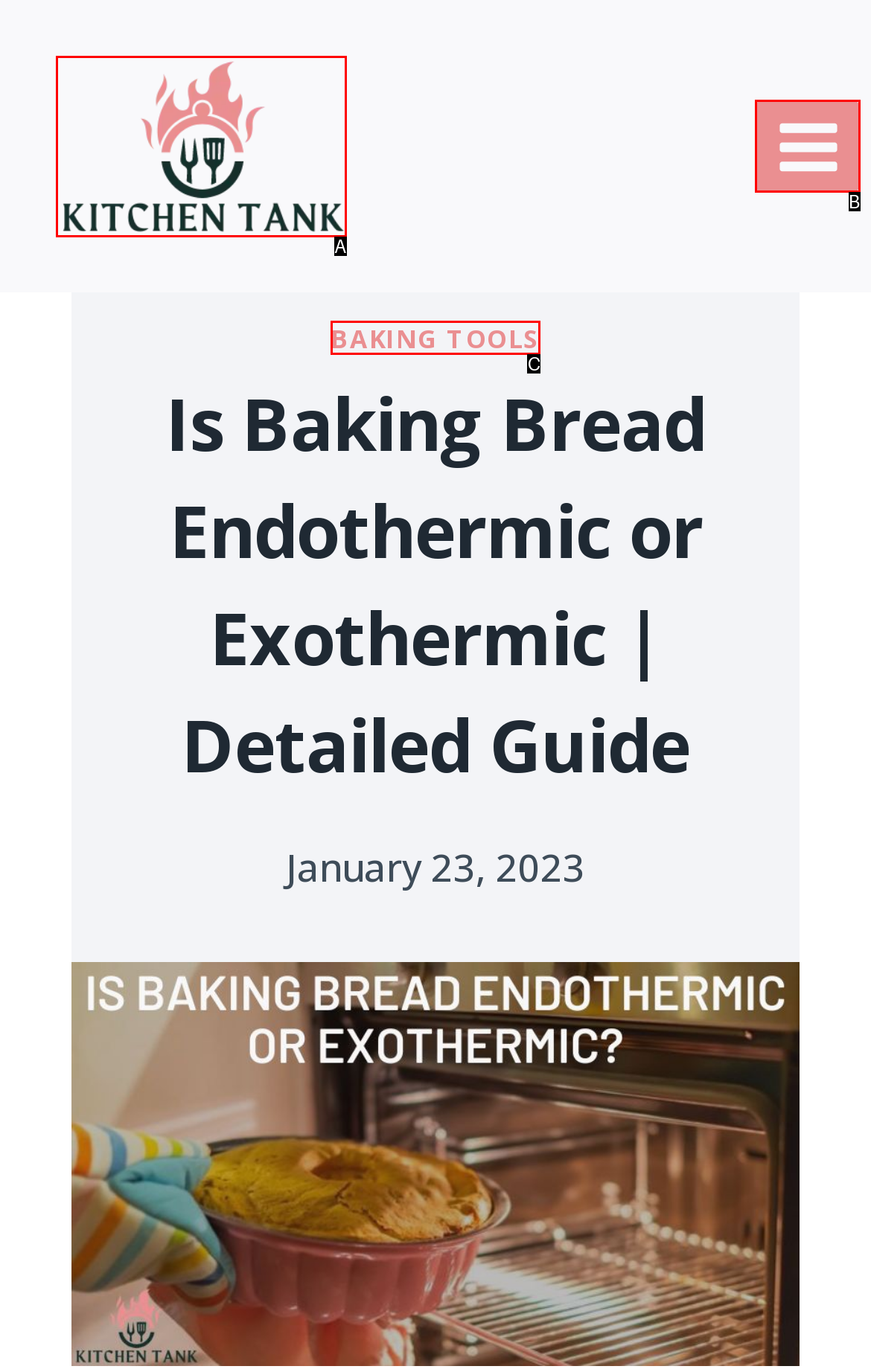Choose the HTML element that aligns with the description: The Chief Organizer Blog. Indicate your choice by stating the letter.

None